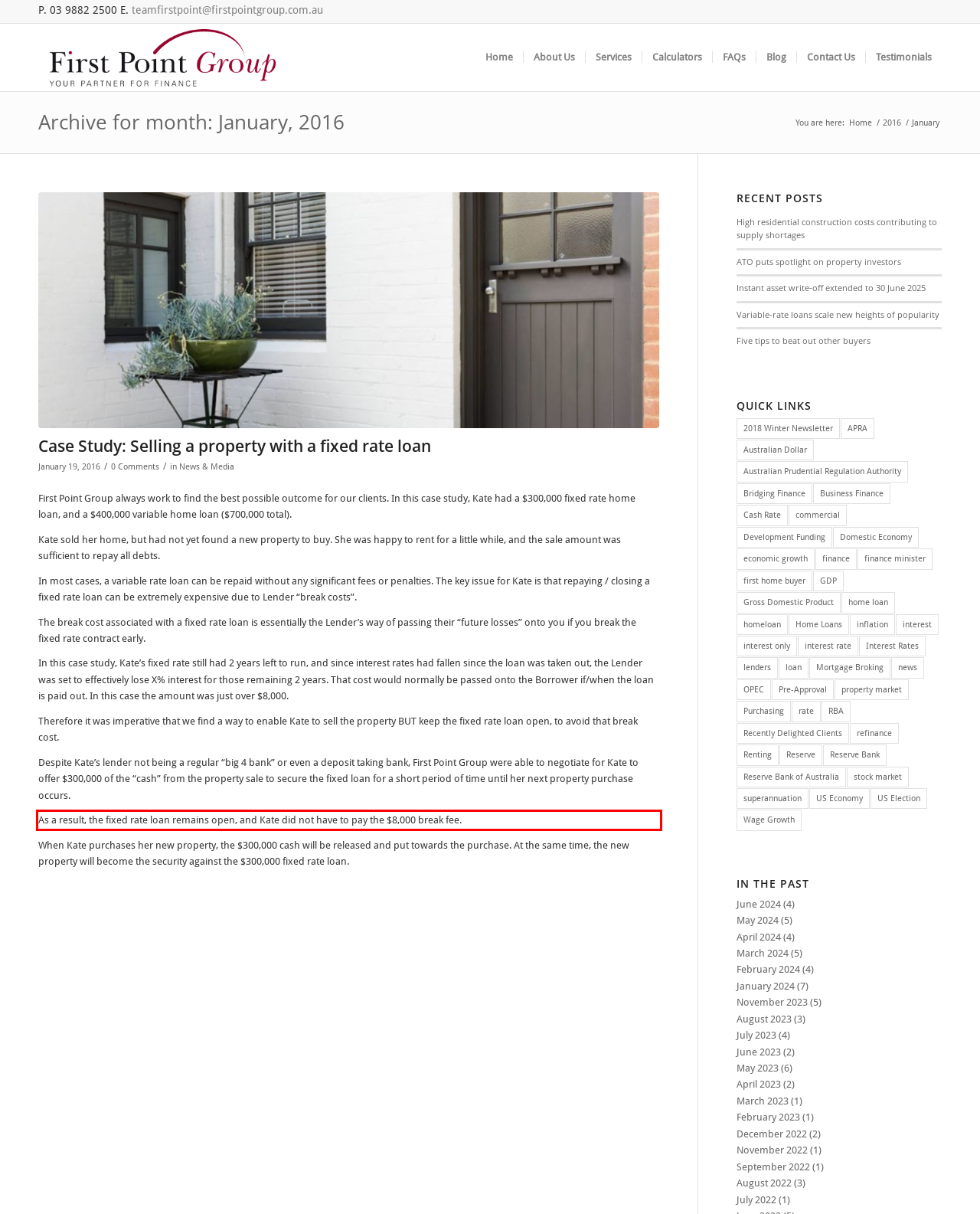Using OCR, extract the text content found within the red bounding box in the given webpage screenshot.

As a result, the fixed rate loan remains open, and Kate did not have to pay the $8,000 break fee.